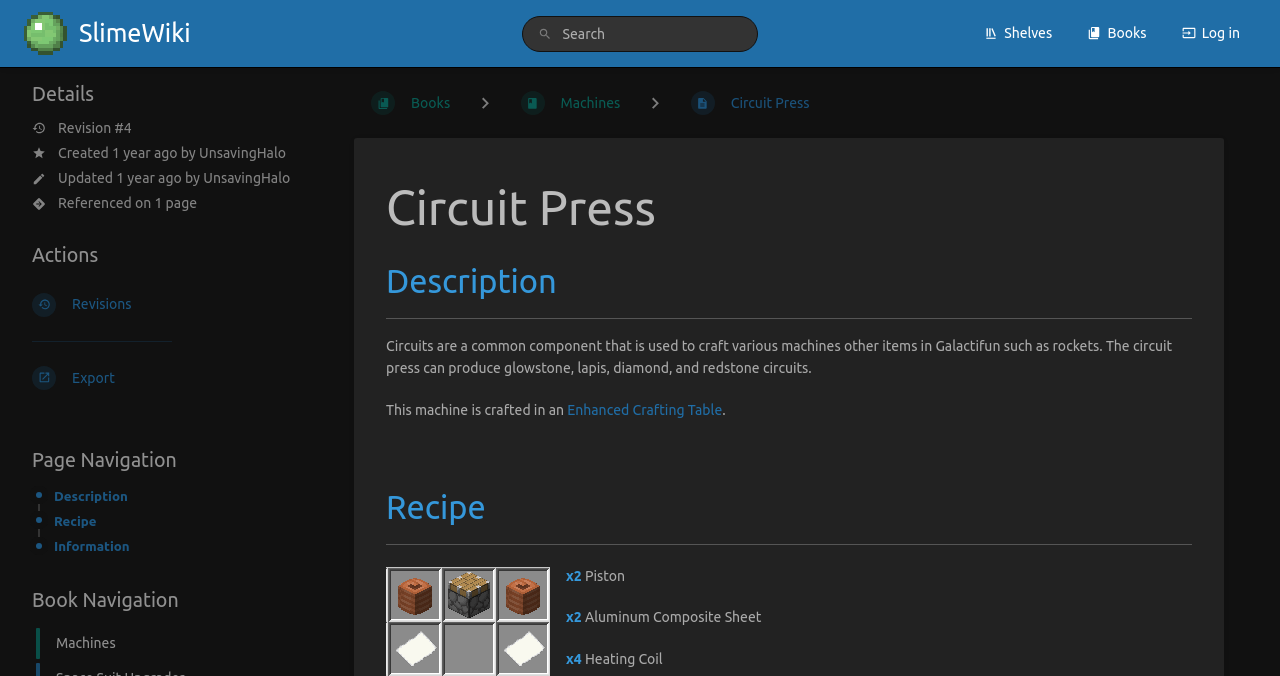Can you show the bounding box coordinates of the region to click on to complete the task described in the instruction: "Search for something"?

[0.407, 0.023, 0.592, 0.076]